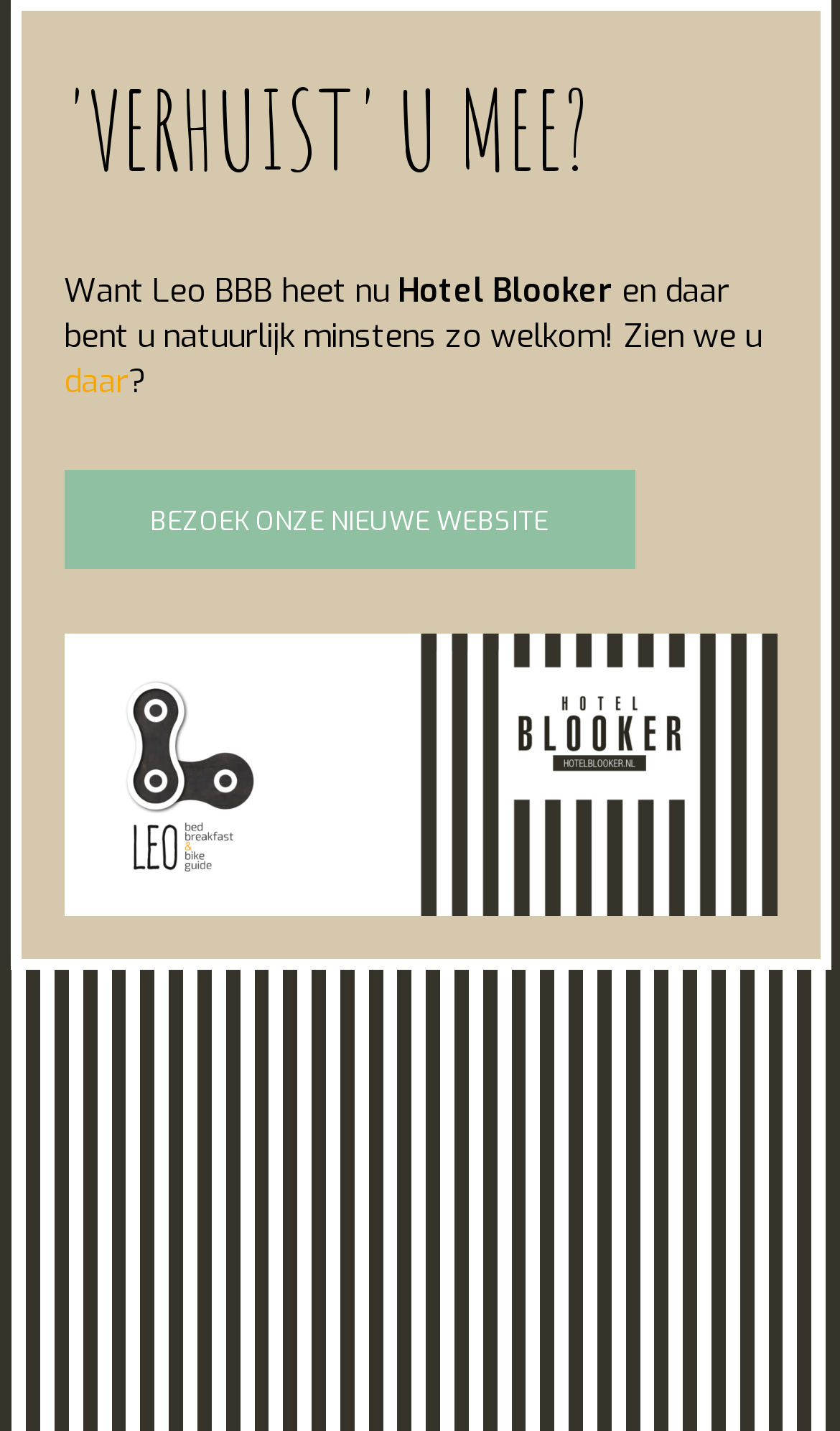Using the information from the screenshot, answer the following question thoroughly:
What is the shape of the image on the webpage?

The image is located at coordinates [0.076, 0.442, 0.924, 0.639] and its bounding box coordinates indicate that it is a rectangular shape.